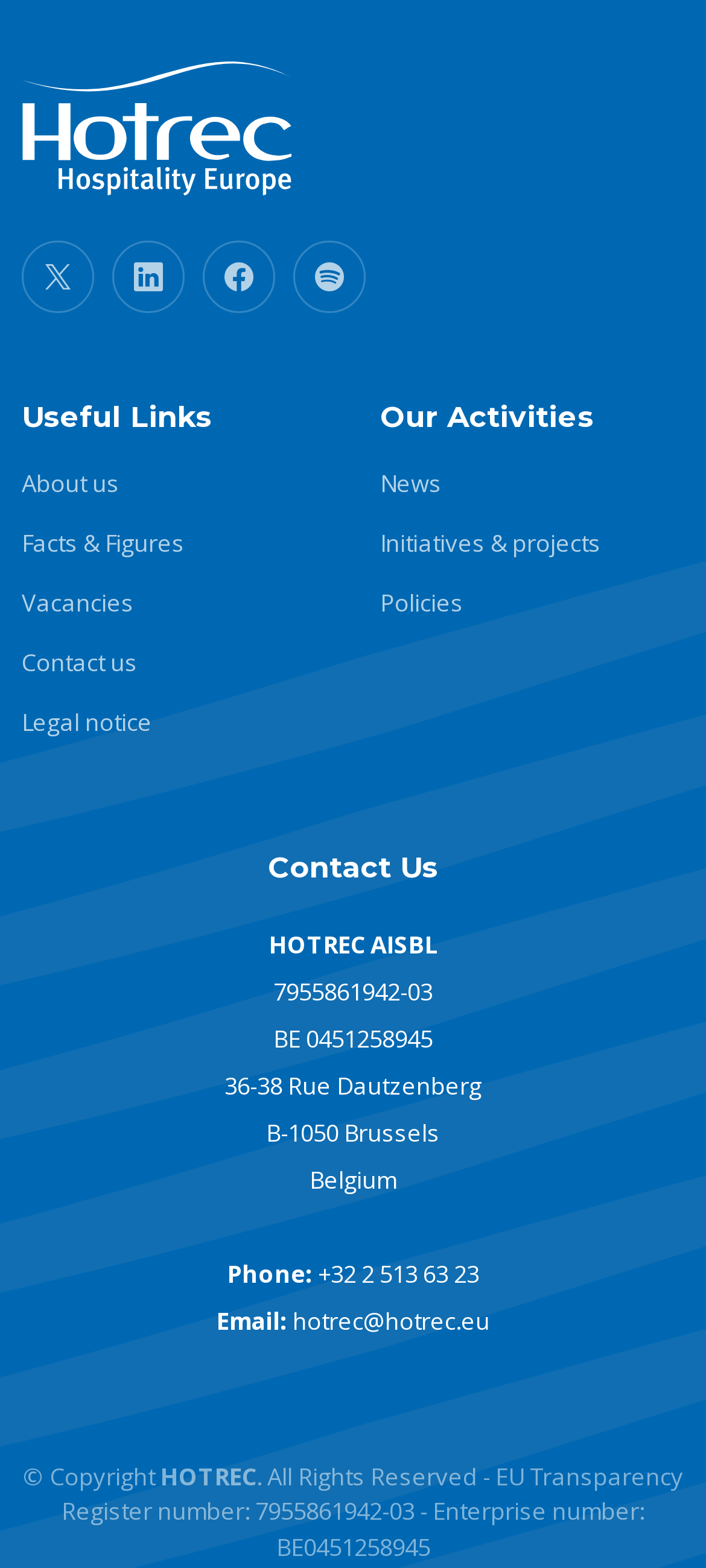Answer this question in one word or a short phrase: What is the address of the organization?

36-38 Rue Dautzenberg, B-1050 Brussels, Belgium